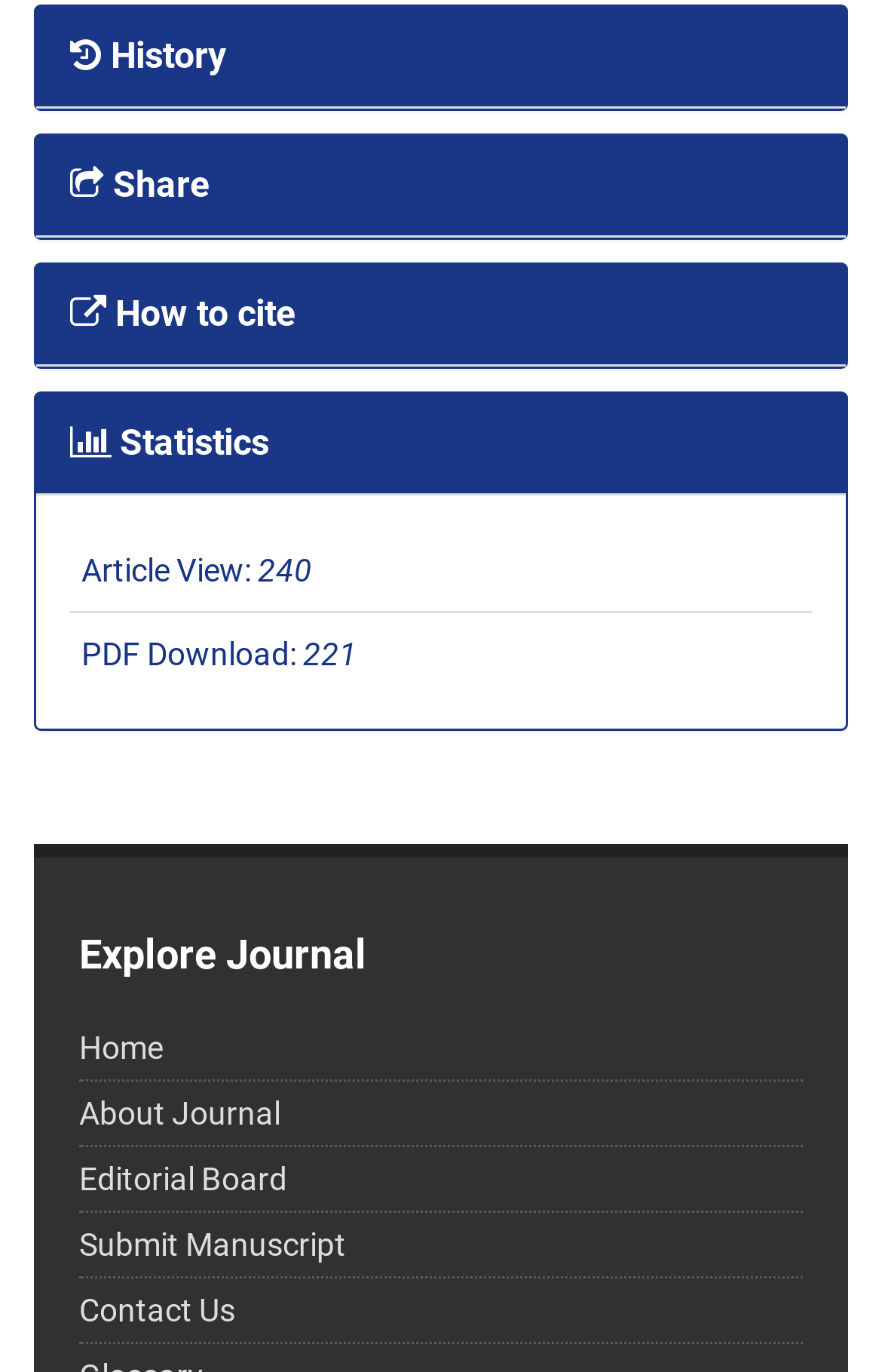Pinpoint the bounding box coordinates of the area that should be clicked to complete the following instruction: "Learn how to cite". The coordinates must be given as four float numbers between 0 and 1, i.e., [left, top, right, bottom].

[0.079, 0.213, 0.336, 0.245]